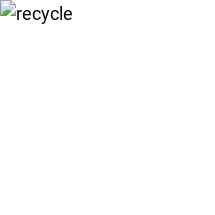Using the information from the screenshot, answer the following question thoroughly:
Who launched the 'Learning our ABC's' initiative?

The 'Learning our ABC's' initiative was launched by the Princeton Merchants Association to promote the reduction, reuse, and recycling of single-use plastic bags and raise awareness about sustainable practices within the community.